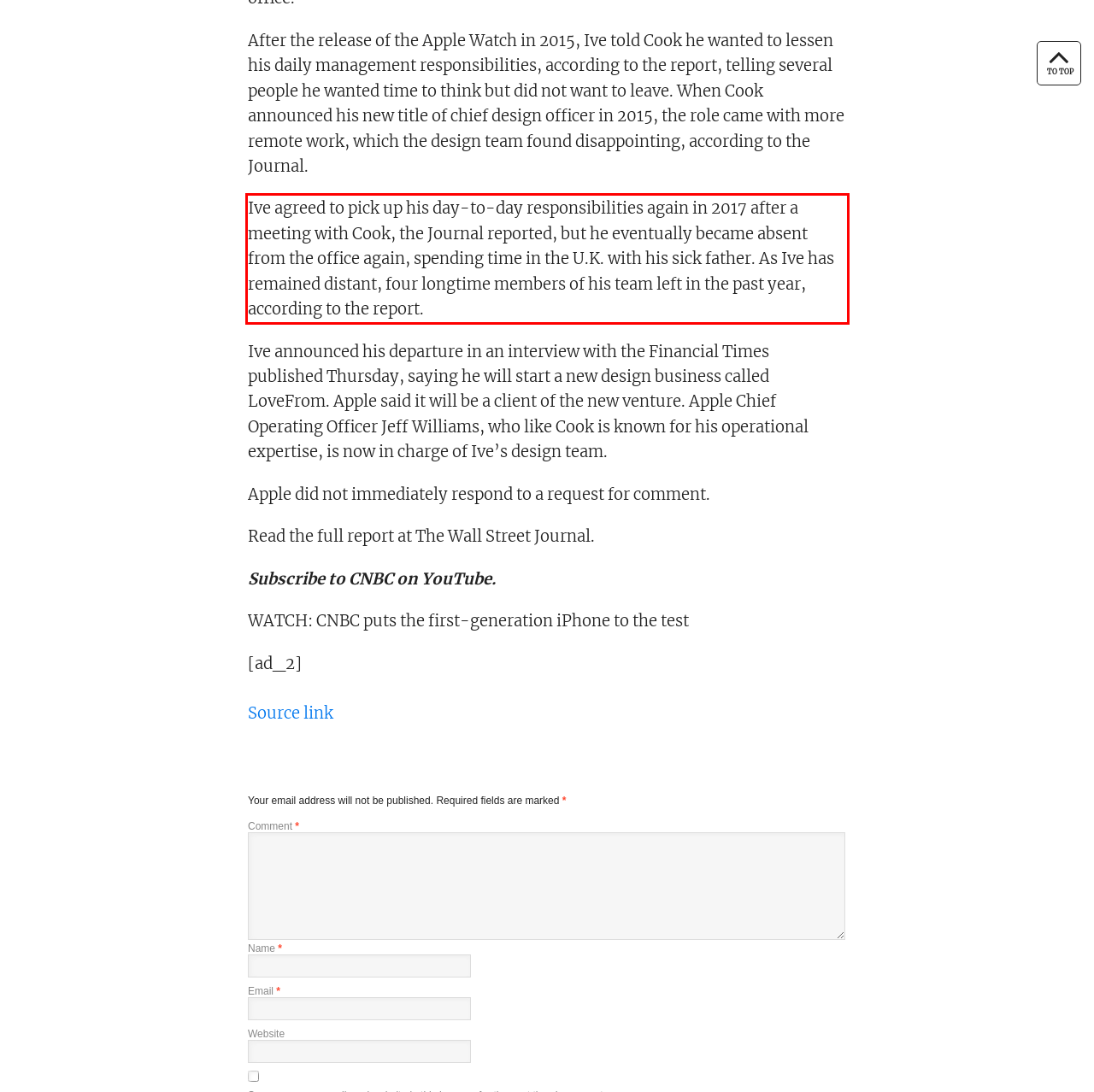Please look at the screenshot provided and find the red bounding box. Extract the text content contained within this bounding box.

Ive agreed to pick up his day-to-day responsibilities again in 2017 after a meeting with Cook, the Journal reported, but he eventually became absent from the office again, spending time in the U.K. with his sick father. As Ive has remained distant, four longtime members of his team left in the past year, according to the report.